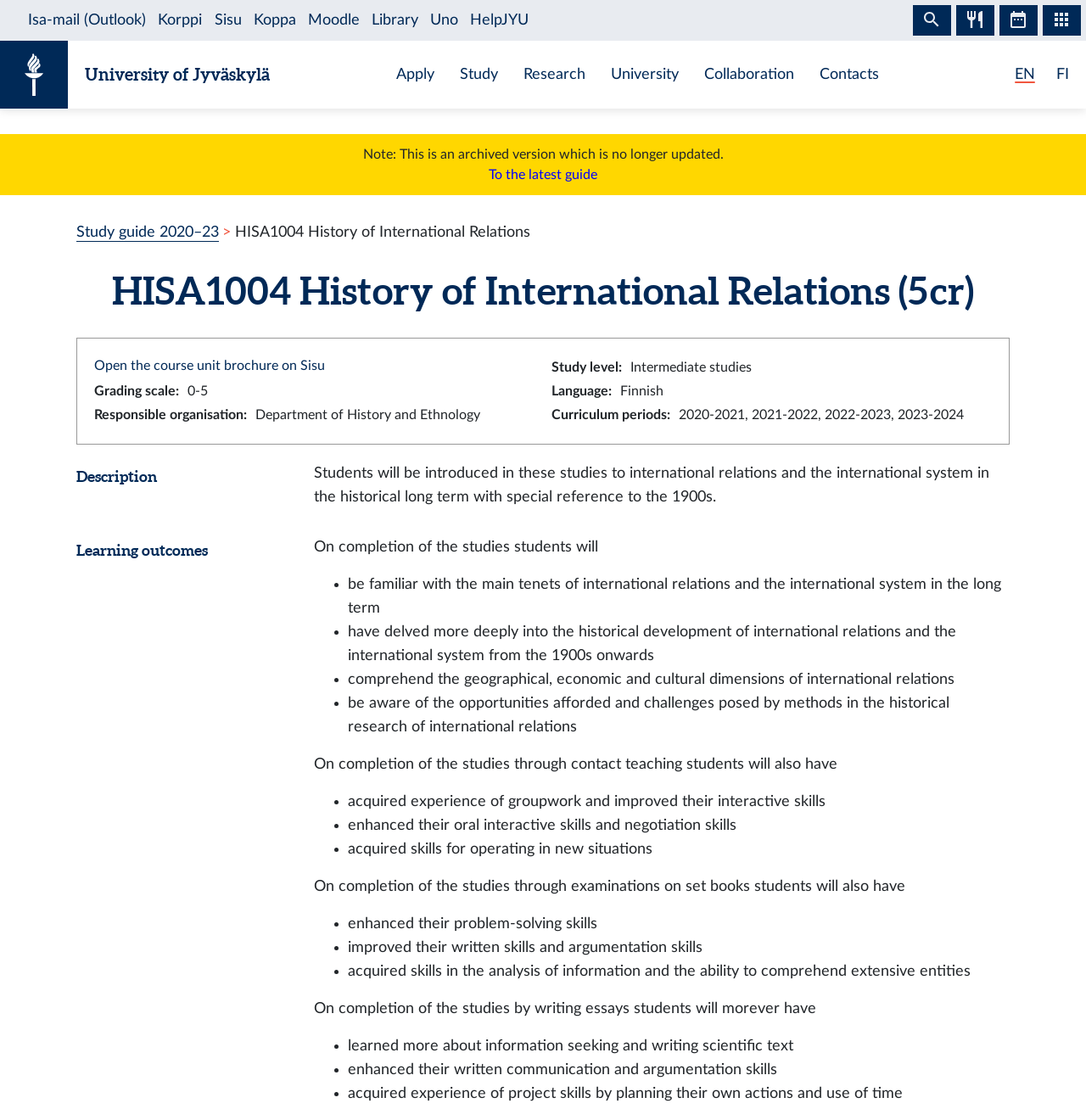Kindly determine the bounding box coordinates for the area that needs to be clicked to execute this instruction: "Open the course unit brochure on Sisu".

[0.087, 0.32, 0.299, 0.333]